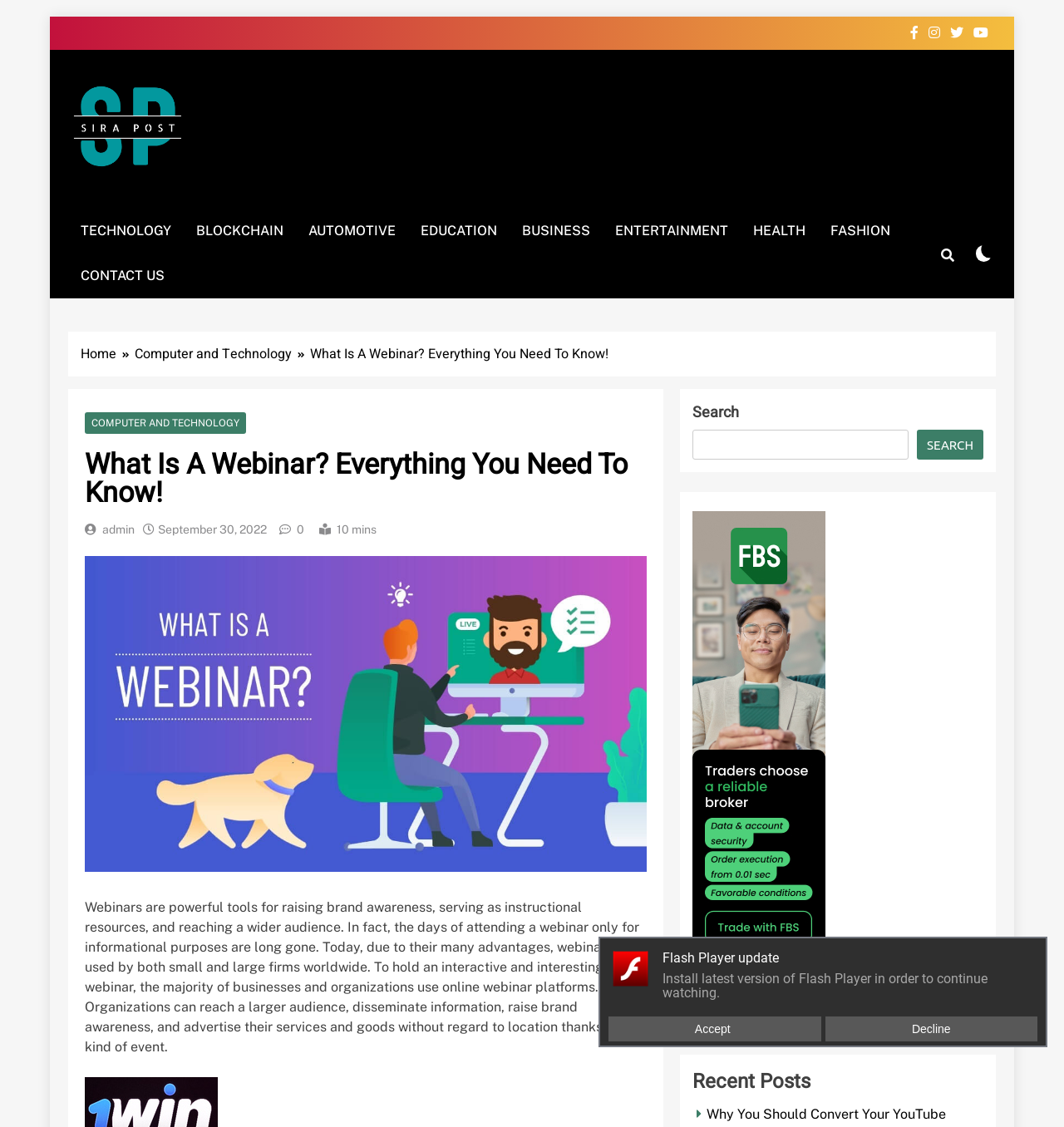Given the element description: "parent_node: SEARCH name="s"", predict the bounding box coordinates of the UI element it refers to, using four float numbers between 0 and 1, i.e., [left, top, right, bottom].

[0.651, 0.381, 0.854, 0.408]